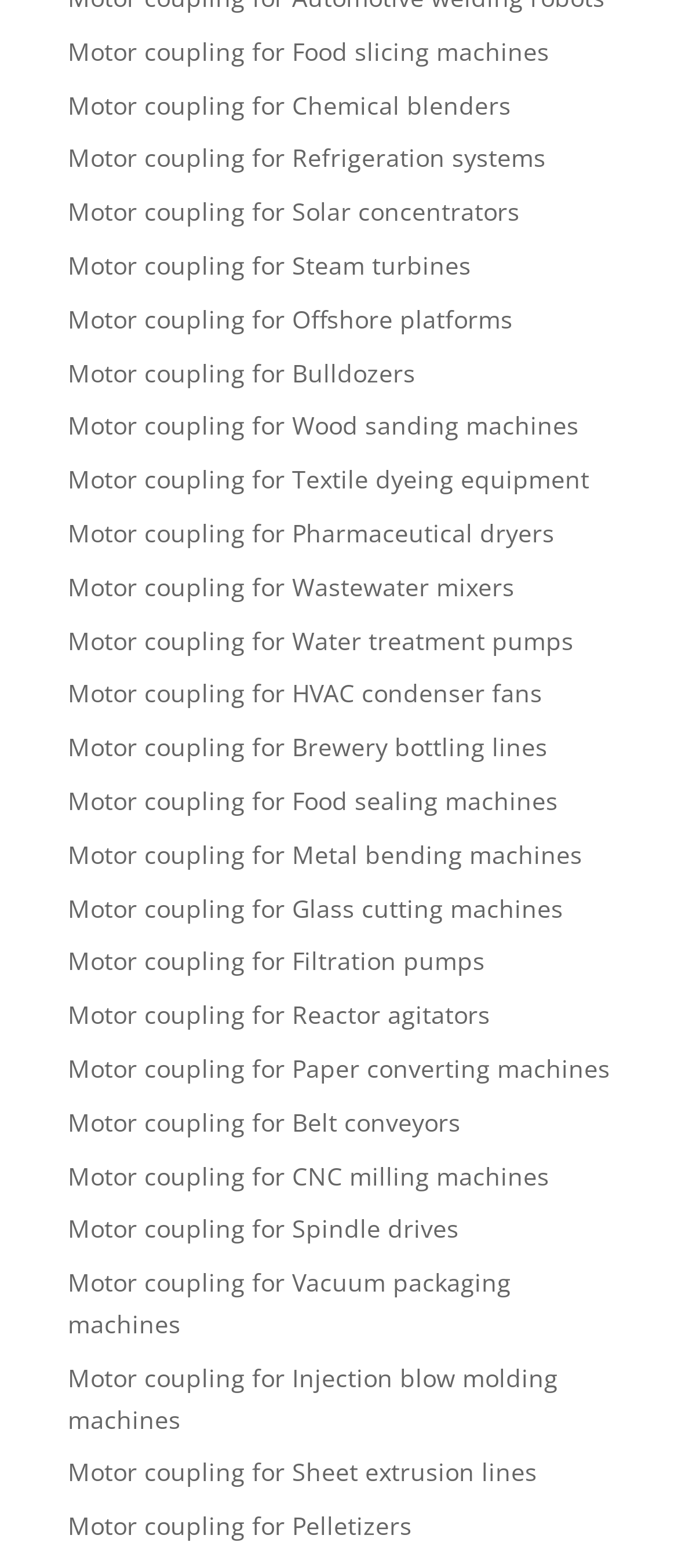Locate the bounding box coordinates of the area to click to fulfill this instruction: "Check motor coupling for Solar concentrators". The bounding box should be presented as four float numbers between 0 and 1, in the order [left, top, right, bottom].

[0.1, 0.124, 0.767, 0.145]